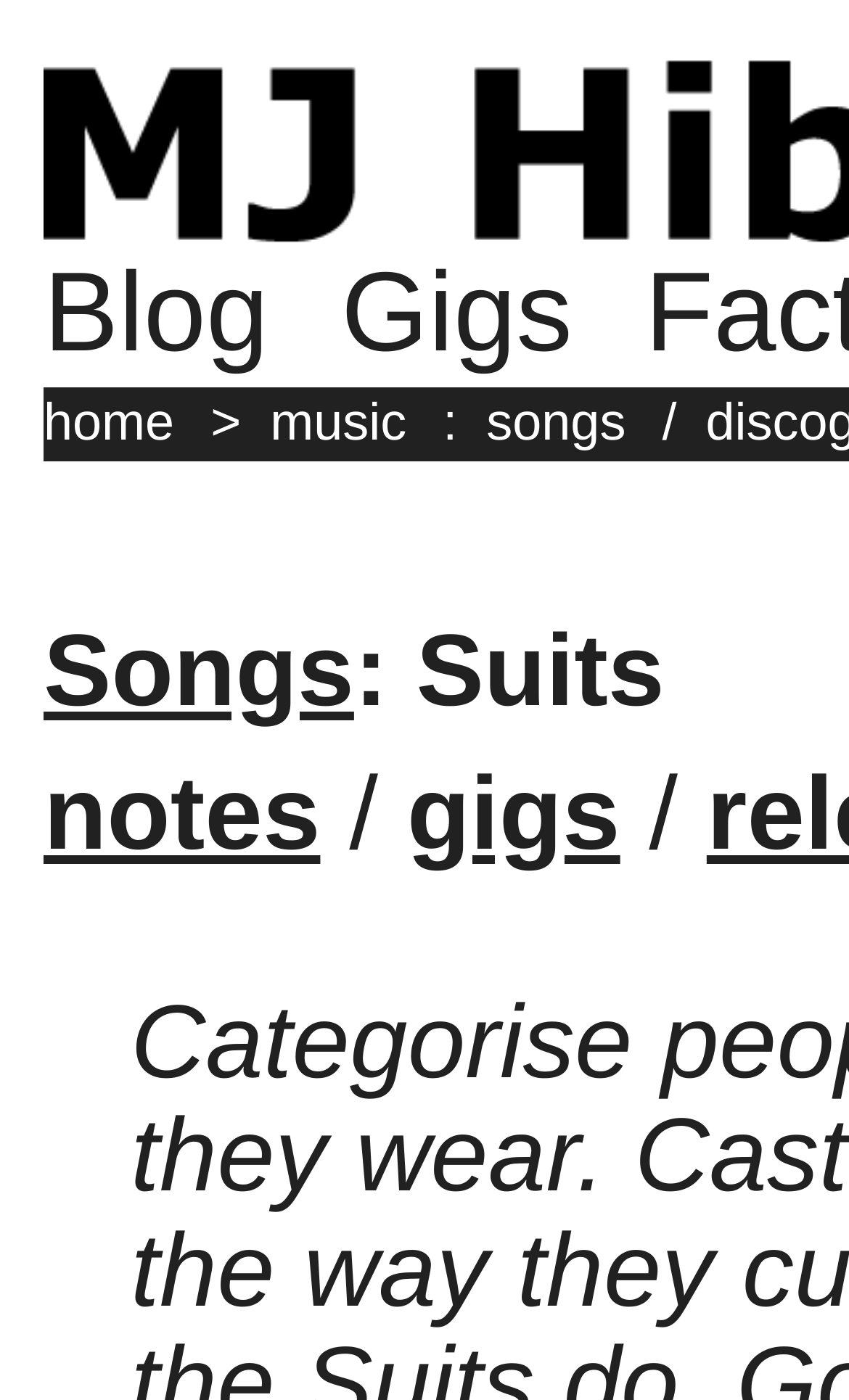Determine the bounding box coordinates of the clickable element to achieve the following action: 'Click the Home link'. Provide the coordinates as four float values between 0 and 1, formatted as [left, top, right, bottom].

None